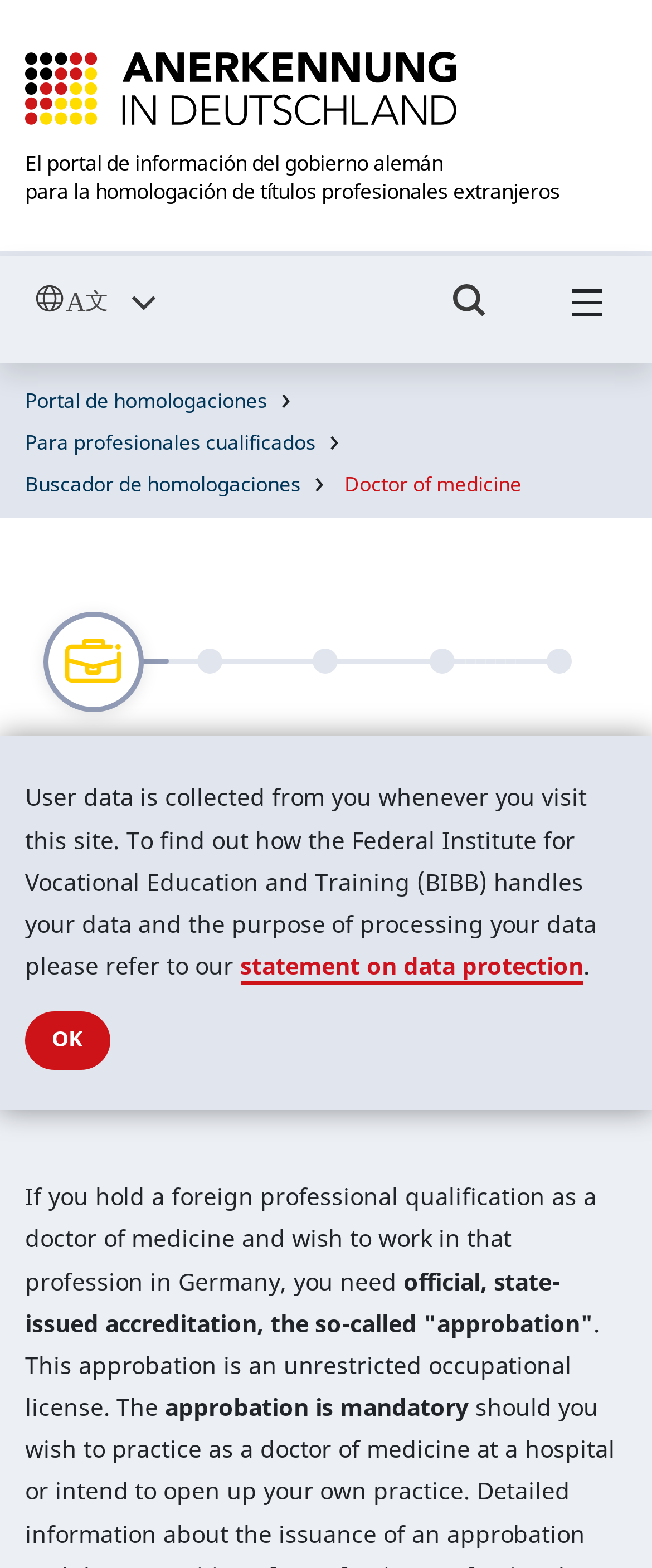Please locate the bounding box coordinates of the element that needs to be clicked to achieve the following instruction: "Read the data protection statement". The coordinates should be four float numbers between 0 and 1, i.e., [left, top, right, bottom].

[0.368, 0.606, 0.895, 0.628]